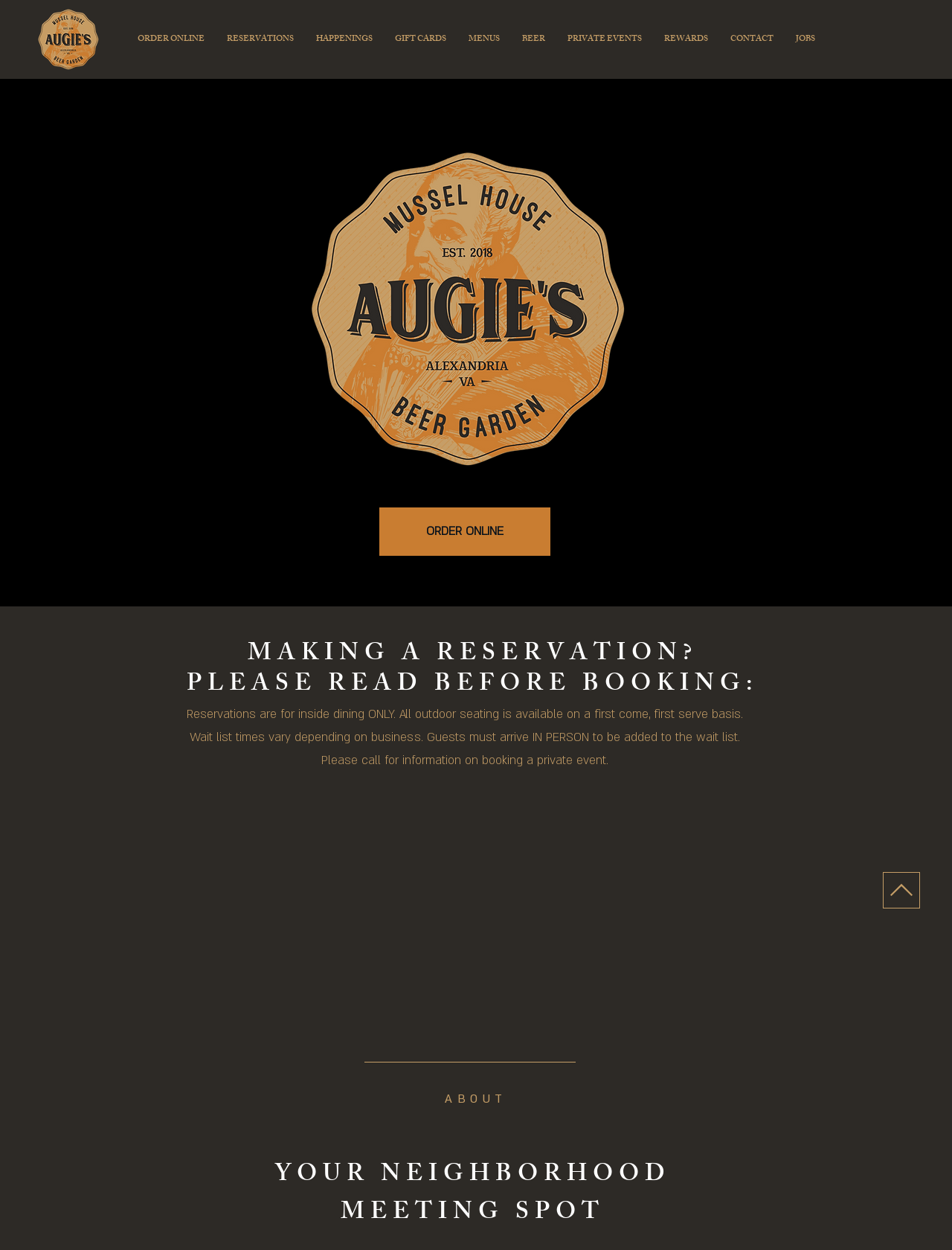Find the bounding box coordinates of the area that needs to be clicked in order to achieve the following instruction: "Make a RESERVATION". The coordinates should be specified as four float numbers between 0 and 1, i.e., [left, top, right, bottom].

[0.226, 0.017, 0.32, 0.046]